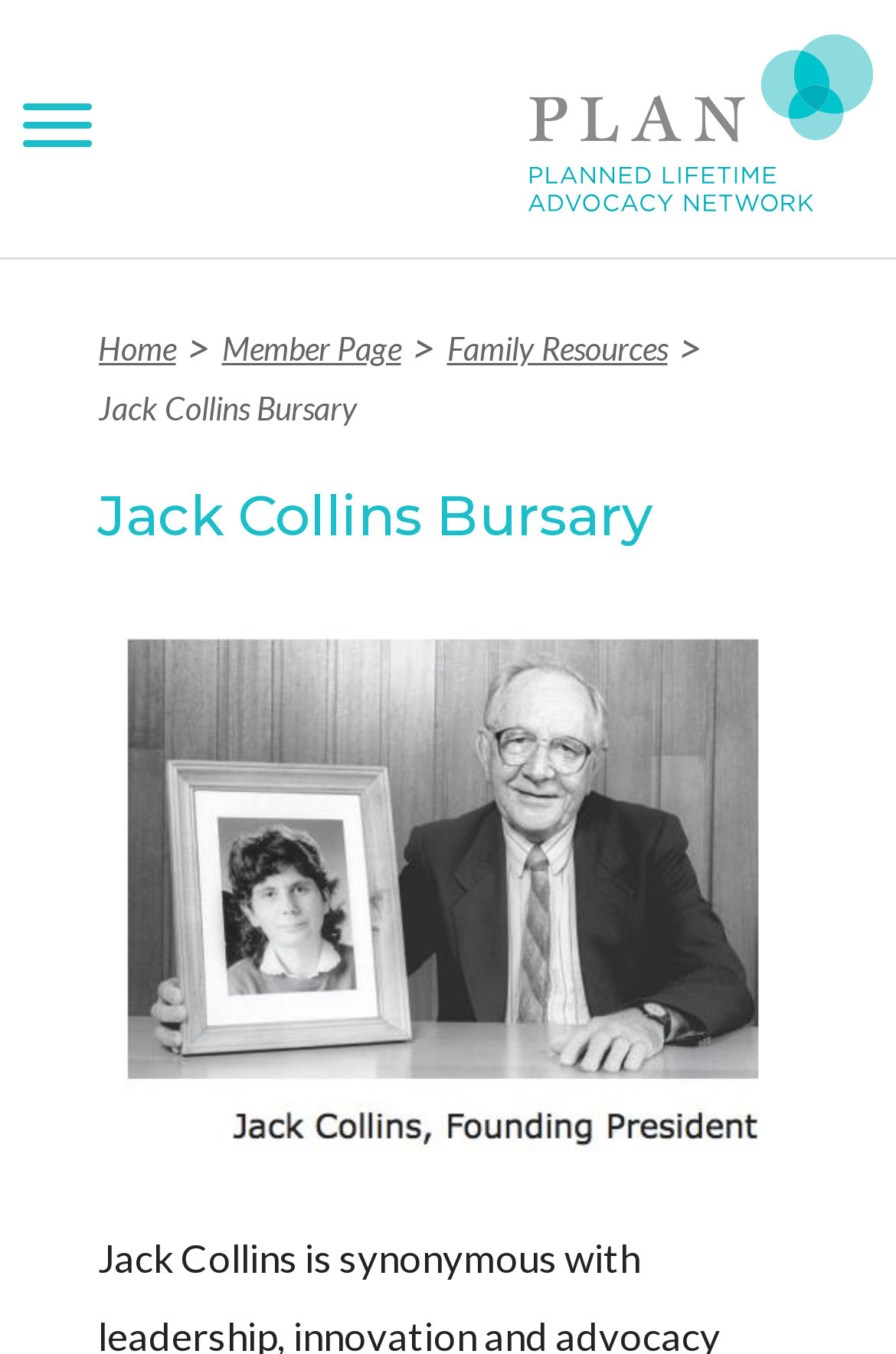Specify the bounding box coordinates for the region that must be clicked to perform the given instruction: "explore family resources".

[0.499, 0.242, 0.745, 0.271]